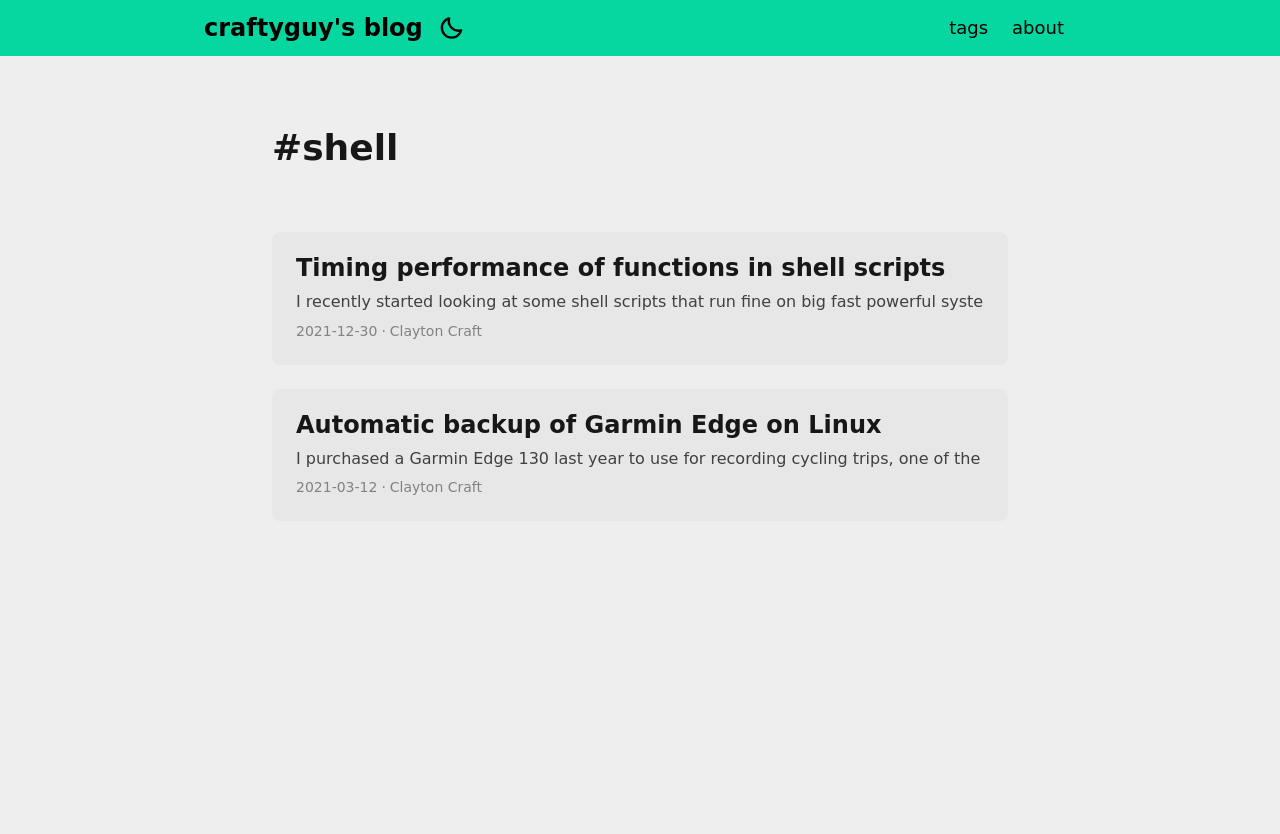Give an extensive and precise description of the webpage.

This webpage is a blog titled "craftyguy's blog" by Clayton Craft. At the top left, there is a link to the blog's homepage with the same title. Next to it, there is a "Dark" button, likely for switching to a dark mode. On the top right, there are two links, "tags" and "about", which provide additional information about the blog.

Below the top navigation, there is a heading "#shell" that seems to be a category or tag for the blog posts. Underneath, there are two blog post summaries. The first post is titled "Timing performance of functions in shell scripts" and has a timestamp of "2021-12-30" and the author's name, "Clayton Craft". The second post is titled "Automatic backup of Garmin Edge on Linux" and has a timestamp of "2021-03-12" and the same author's name. Both posts have links to their full content.